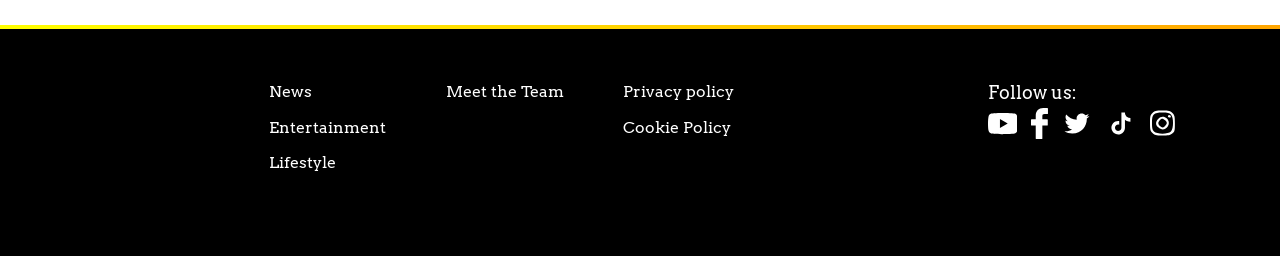Please identify the coordinates of the bounding box that should be clicked to fulfill this instruction: "Go to Meet the Team".

[0.348, 0.321, 0.44, 0.419]